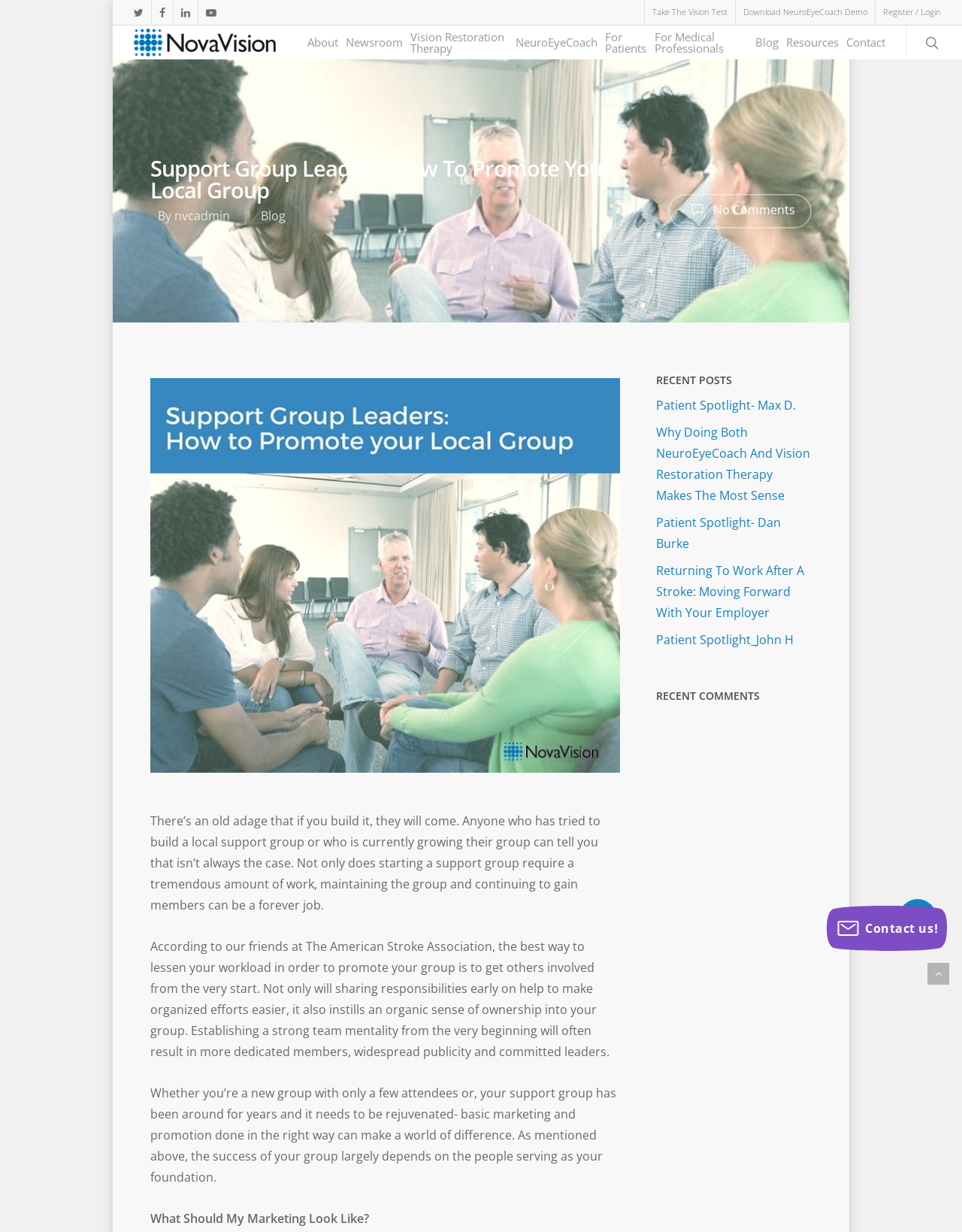Please find the bounding box coordinates in the format (top-left x, top-left y, bottom-right x, bottom-right y) for the given element description. Ensure the coordinates are floating point numbers between 0 and 1. Description: parent_node: Take The Vision Test

[0.964, 0.782, 0.987, 0.799]